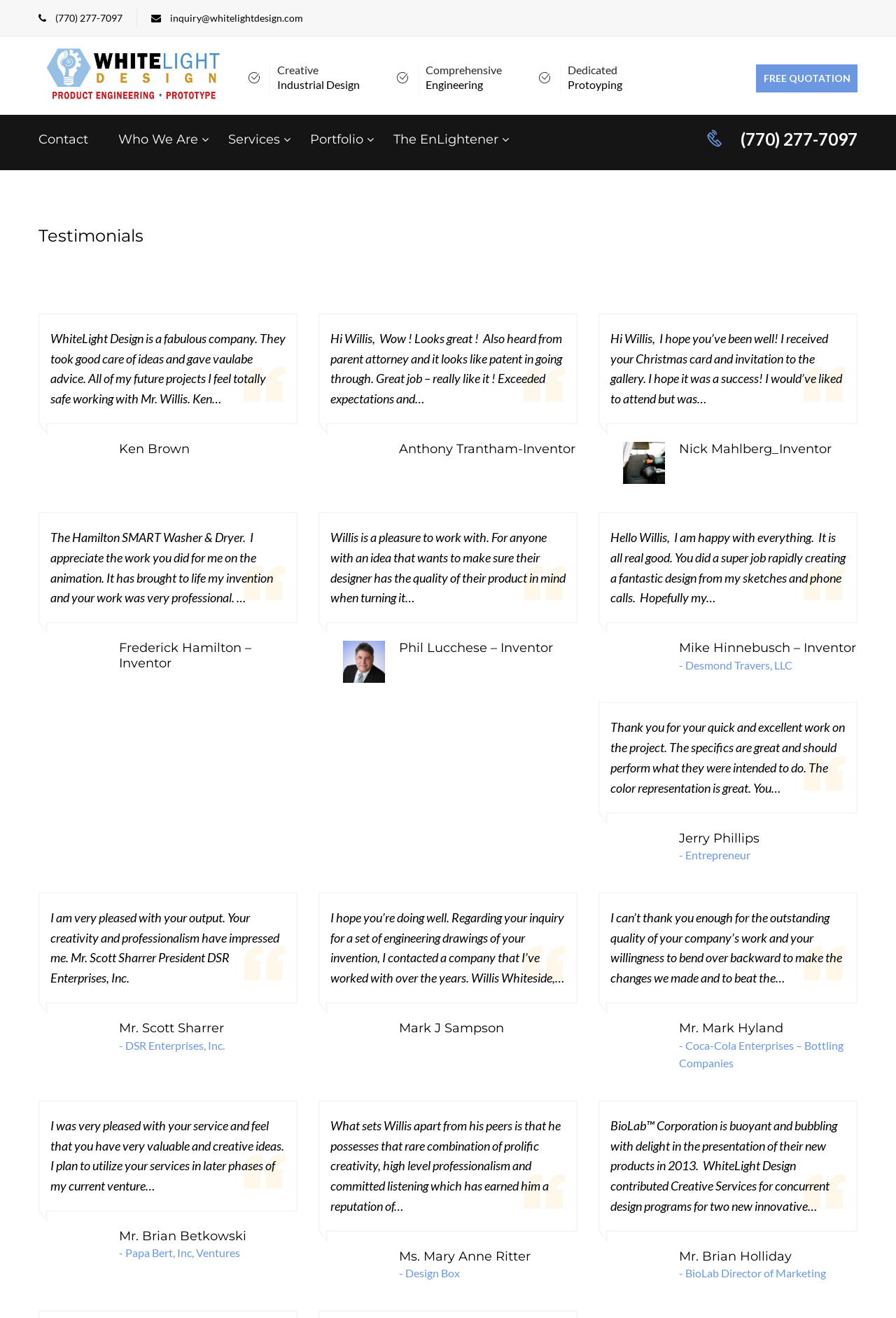What is the company name?
Give a detailed and exhaustive answer to the question.

I found the company name by looking at the top left section of the webpage, where I saw a link element with the text 'WhiteLight Design'.